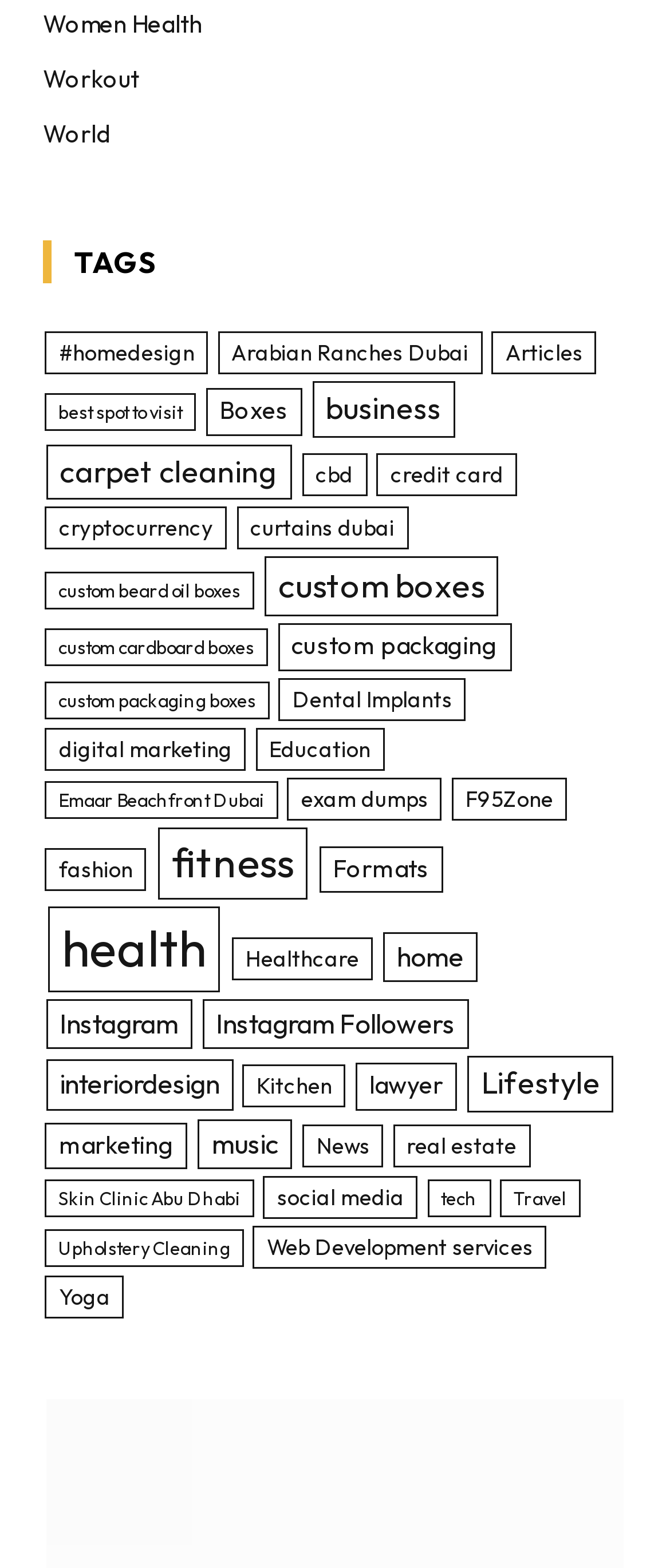Find the bounding box coordinates for the element that must be clicked to complete the instruction: "Explore Arabian Ranches Dubai". The coordinates should be four float numbers between 0 and 1, indicated as [left, top, right, bottom].

[0.325, 0.211, 0.72, 0.239]